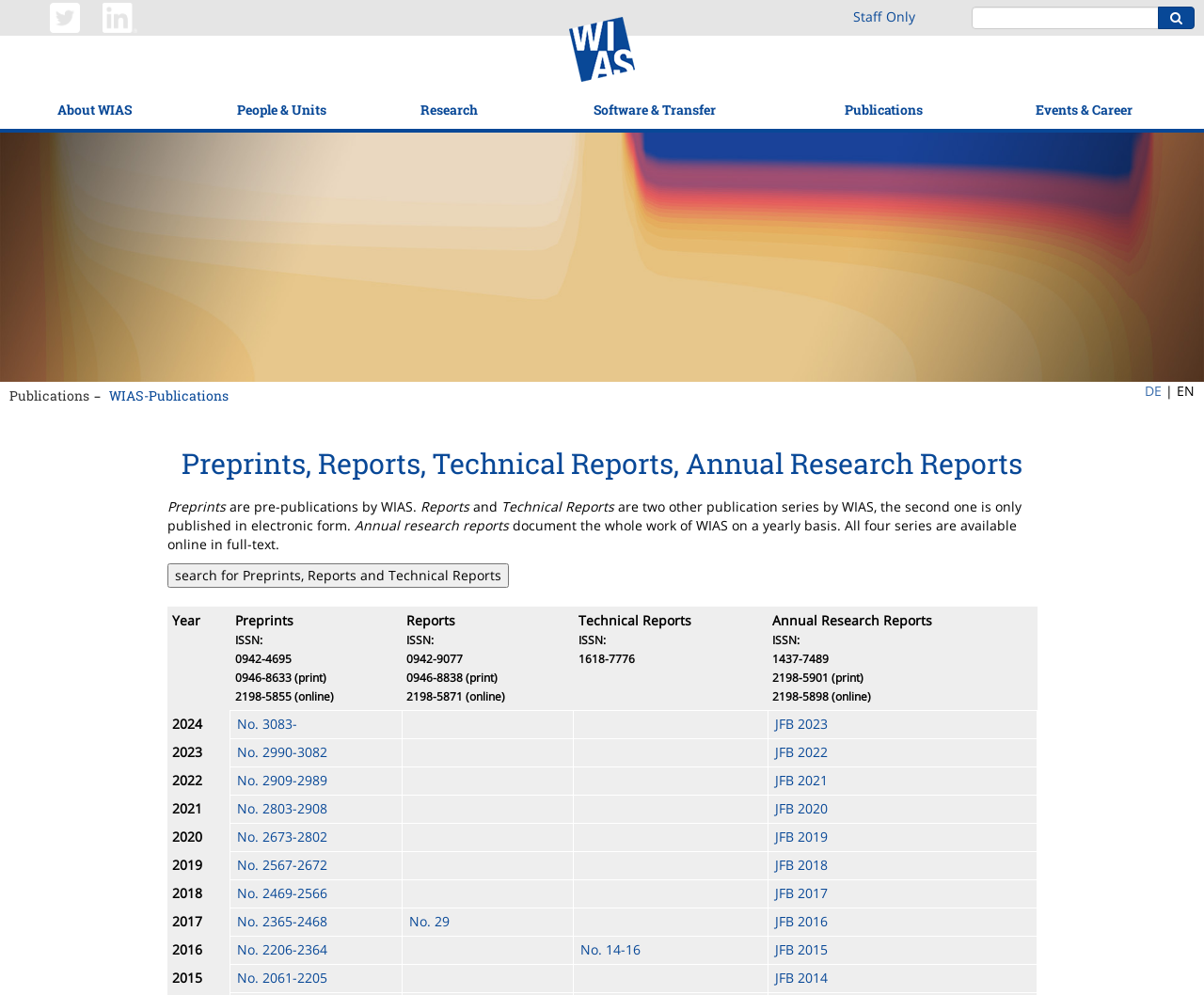What is the year of the publication 'JFB 2023'?
Answer the question with as much detail as you can, using the image as a reference.

The year of the publication 'JFB 2023' can be found in the row header of the table, which lists the years of the publications.